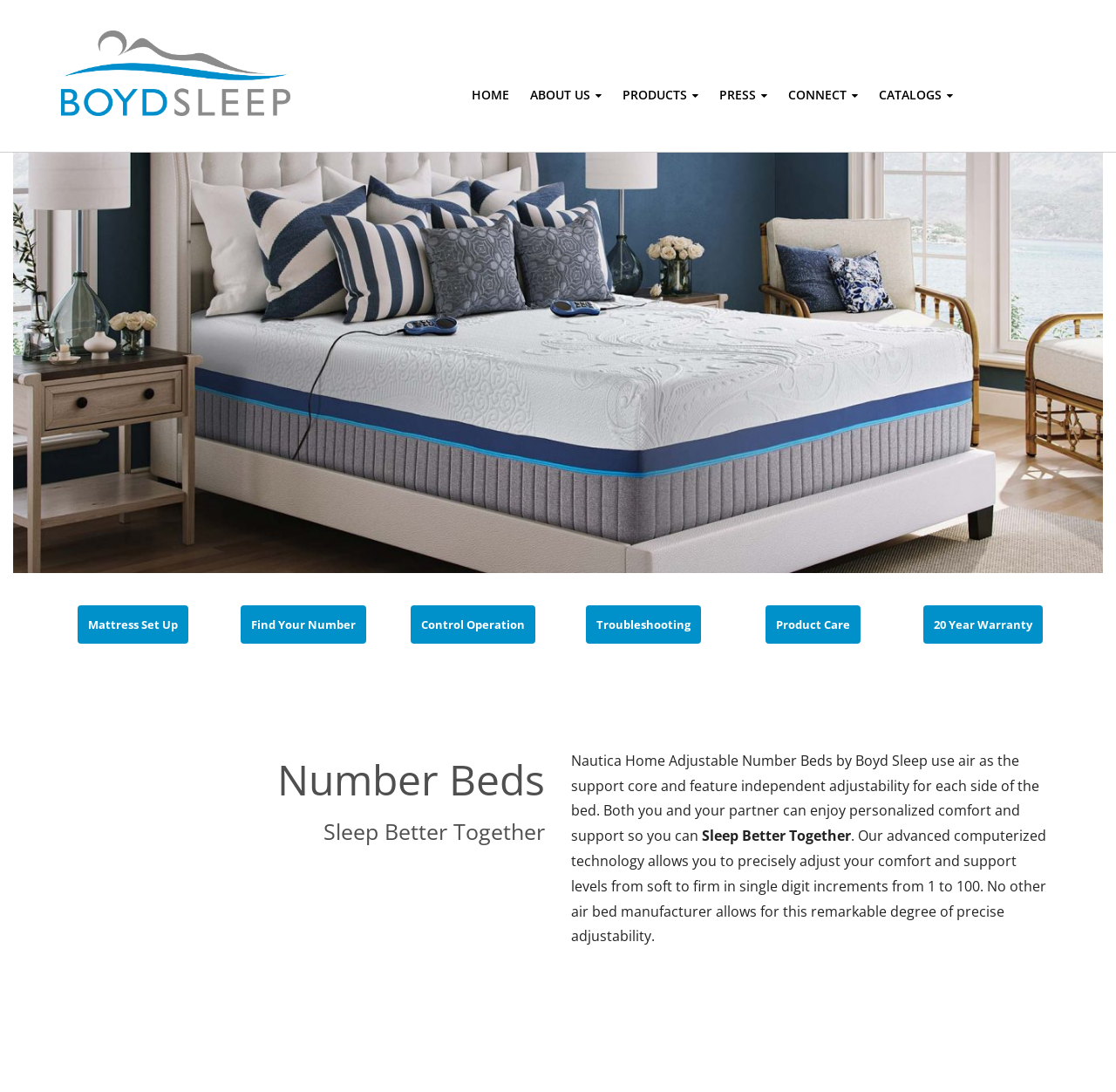Using the provided description: "Catalogs", find the bounding box coordinates of the corresponding UI element. The output should be four float numbers between 0 and 1, in the format [left, top, right, bottom].

[0.787, 0.081, 0.854, 0.093]